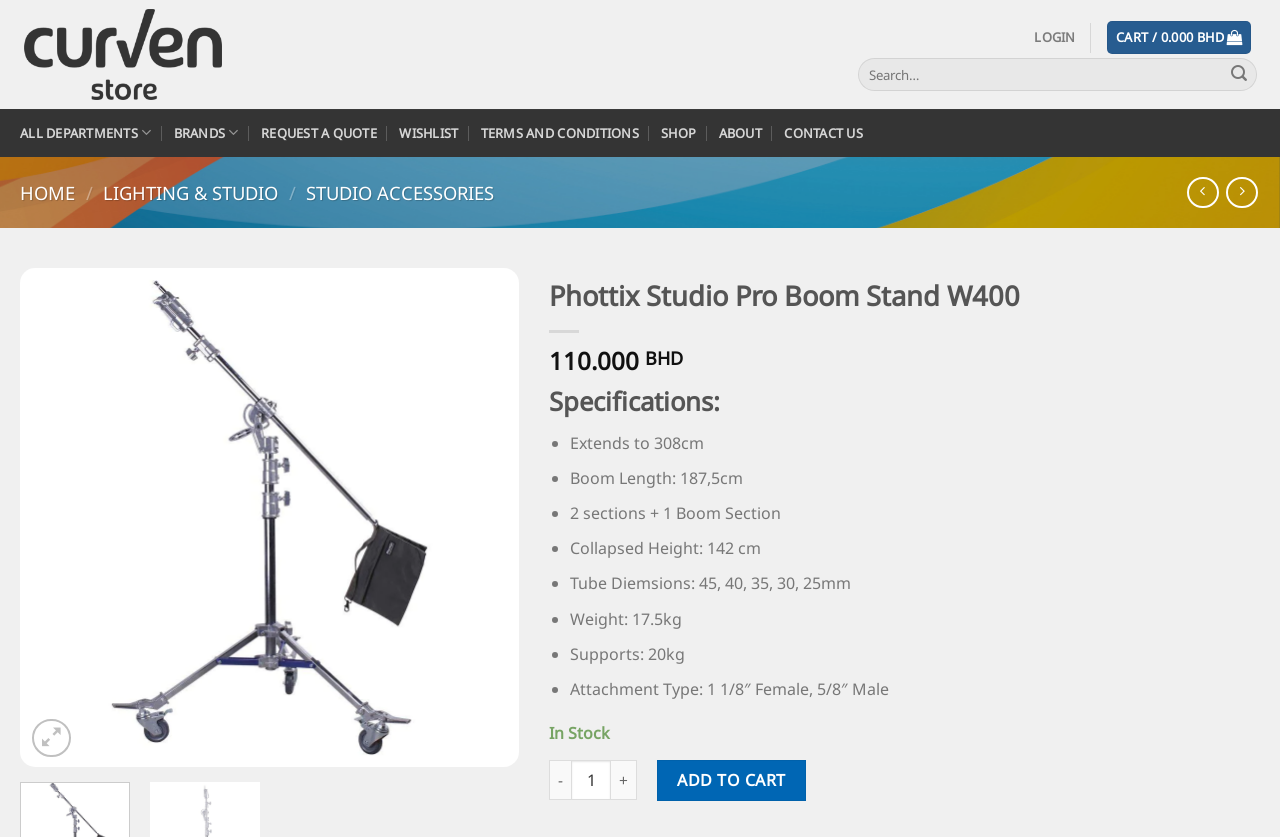Is Phottix Studio Pro Boom Stand W400 in stock?
Answer the question using a single word or phrase, according to the image.

Yes